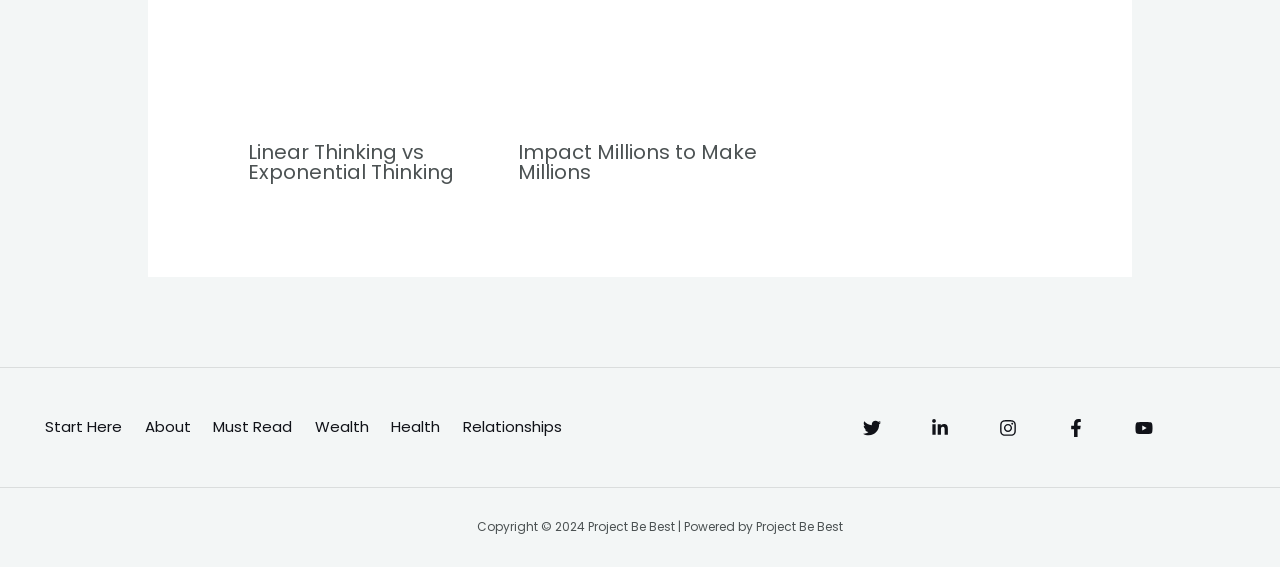Determine the bounding box coordinates of the region that needs to be clicked to achieve the task: "Click on Linear Thinking vs Exponential Thinking".

[0.194, 0.25, 0.385, 0.32]